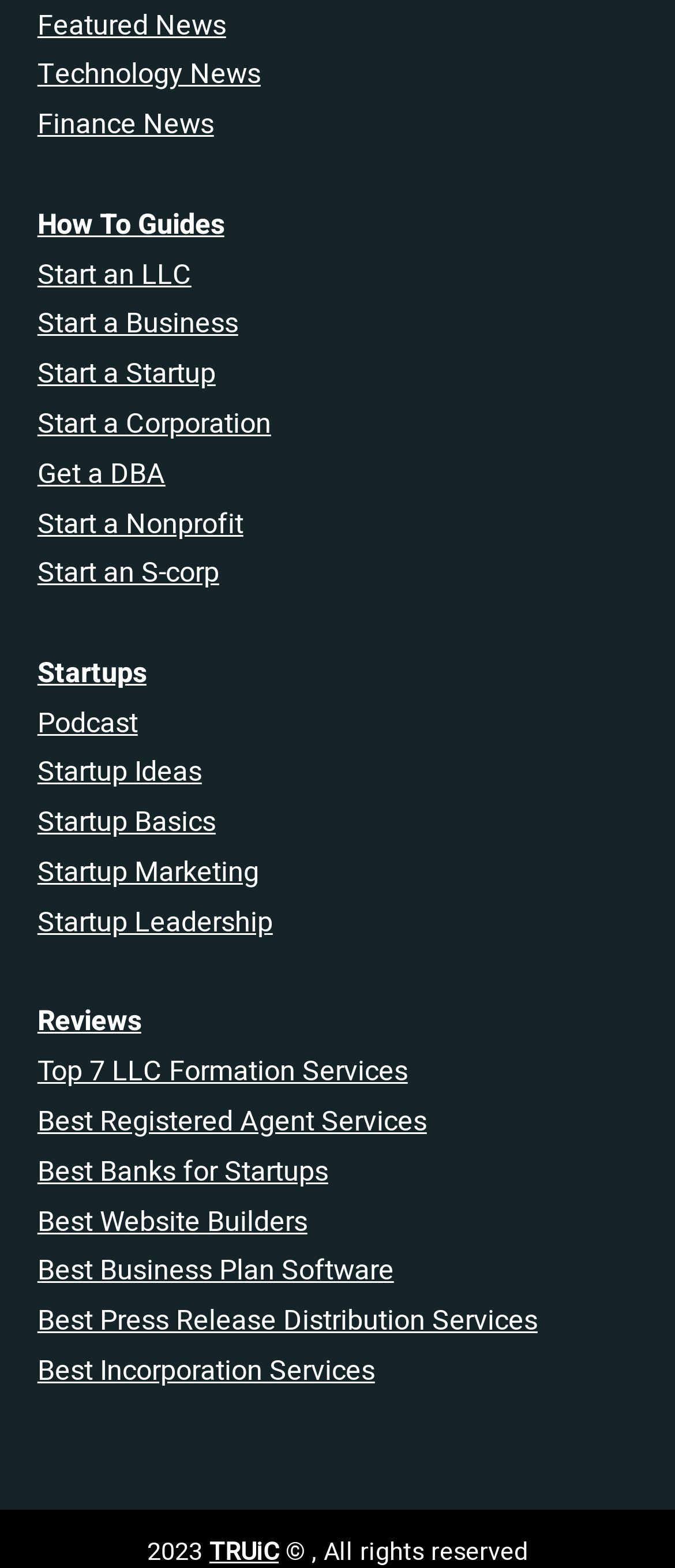Pinpoint the bounding box coordinates of the clickable element to carry out the following instruction: "Explore startup ideas."

[0.055, 0.48, 0.299, 0.506]